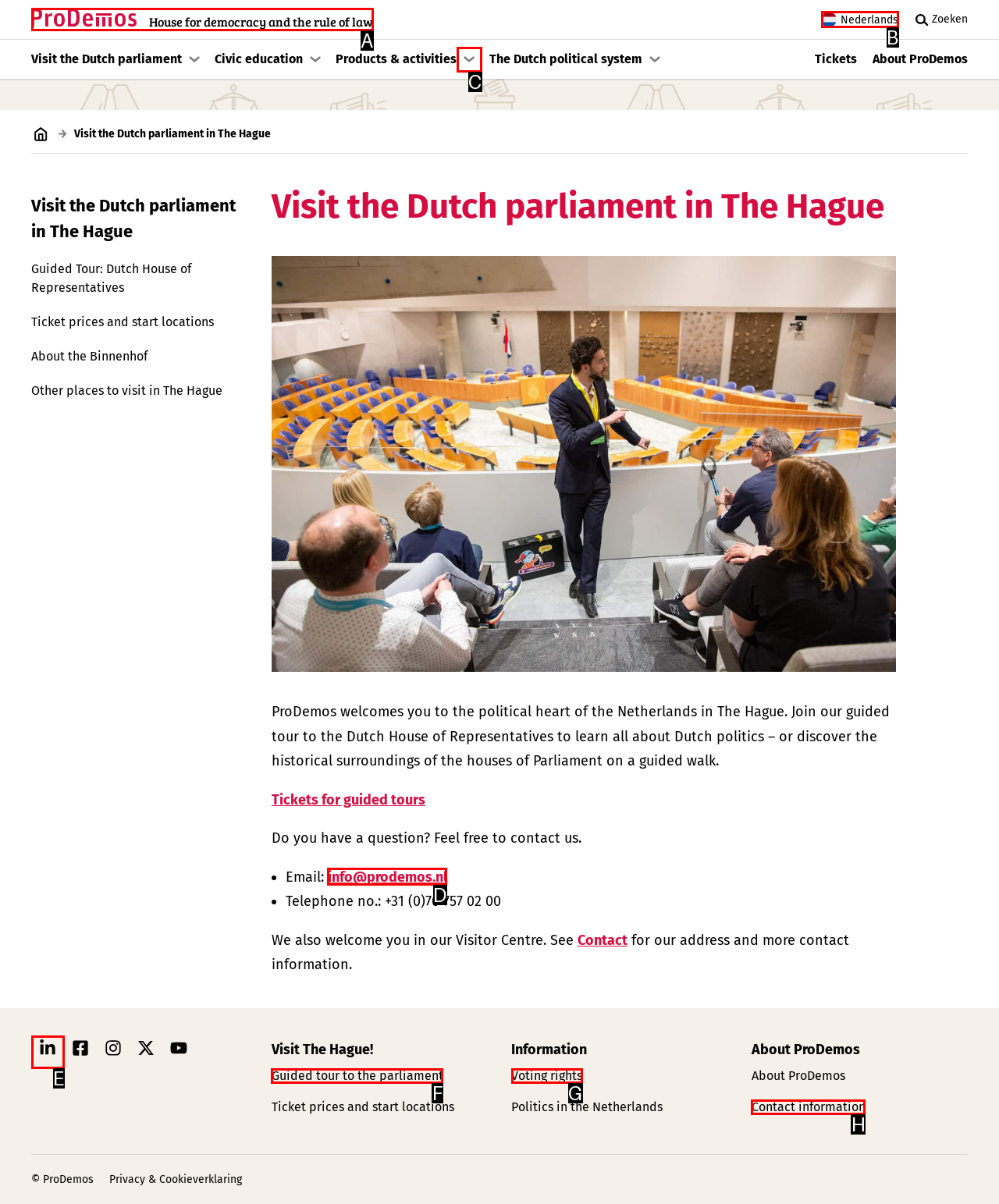Which UI element's letter should be clicked to achieve the task: Contact ProDemos via email
Provide the letter of the correct choice directly.

D